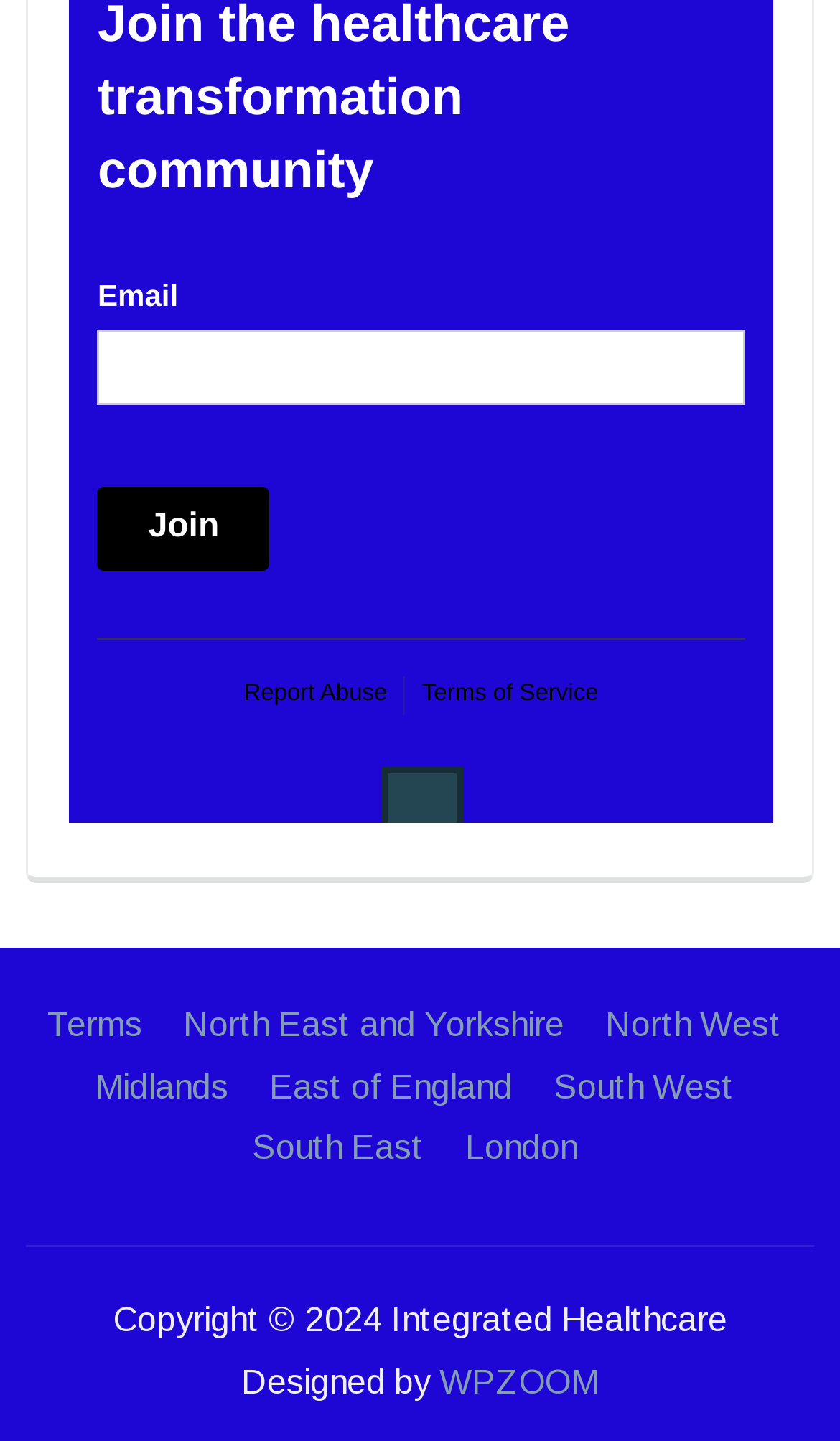Indicate the bounding box coordinates of the element that needs to be clicked to satisfy the following instruction: "Discover South East region". The coordinates should be four float numbers between 0 and 1, i.e., [left, top, right, bottom].

[0.3, 0.809, 0.505, 0.835]